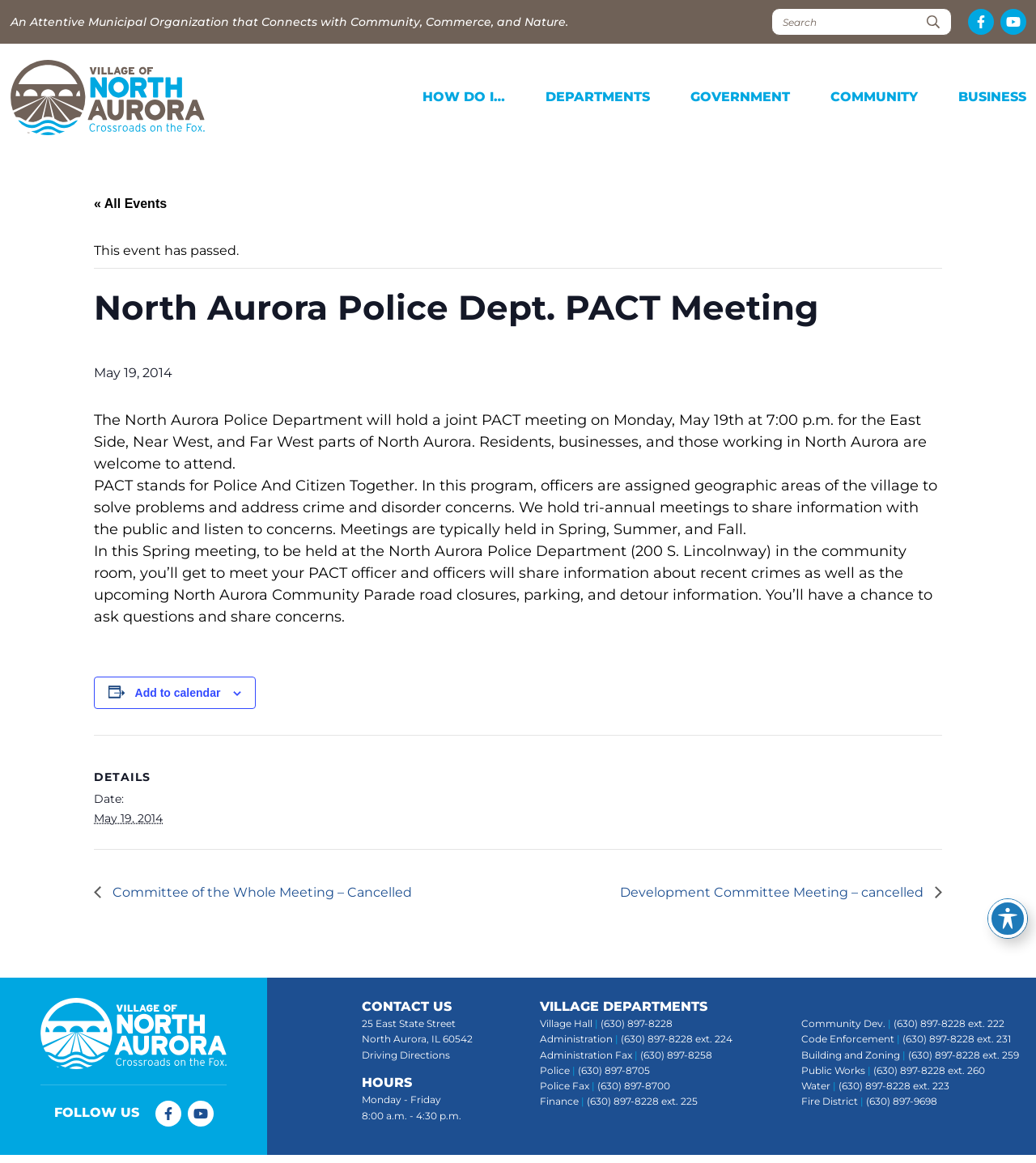From the given element description: "(630) 897-8228 ext. 260", find the bounding box for the UI element. Provide the coordinates as four float numbers between 0 and 1, in the order [left, top, right, bottom].

[0.843, 0.915, 0.951, 0.925]